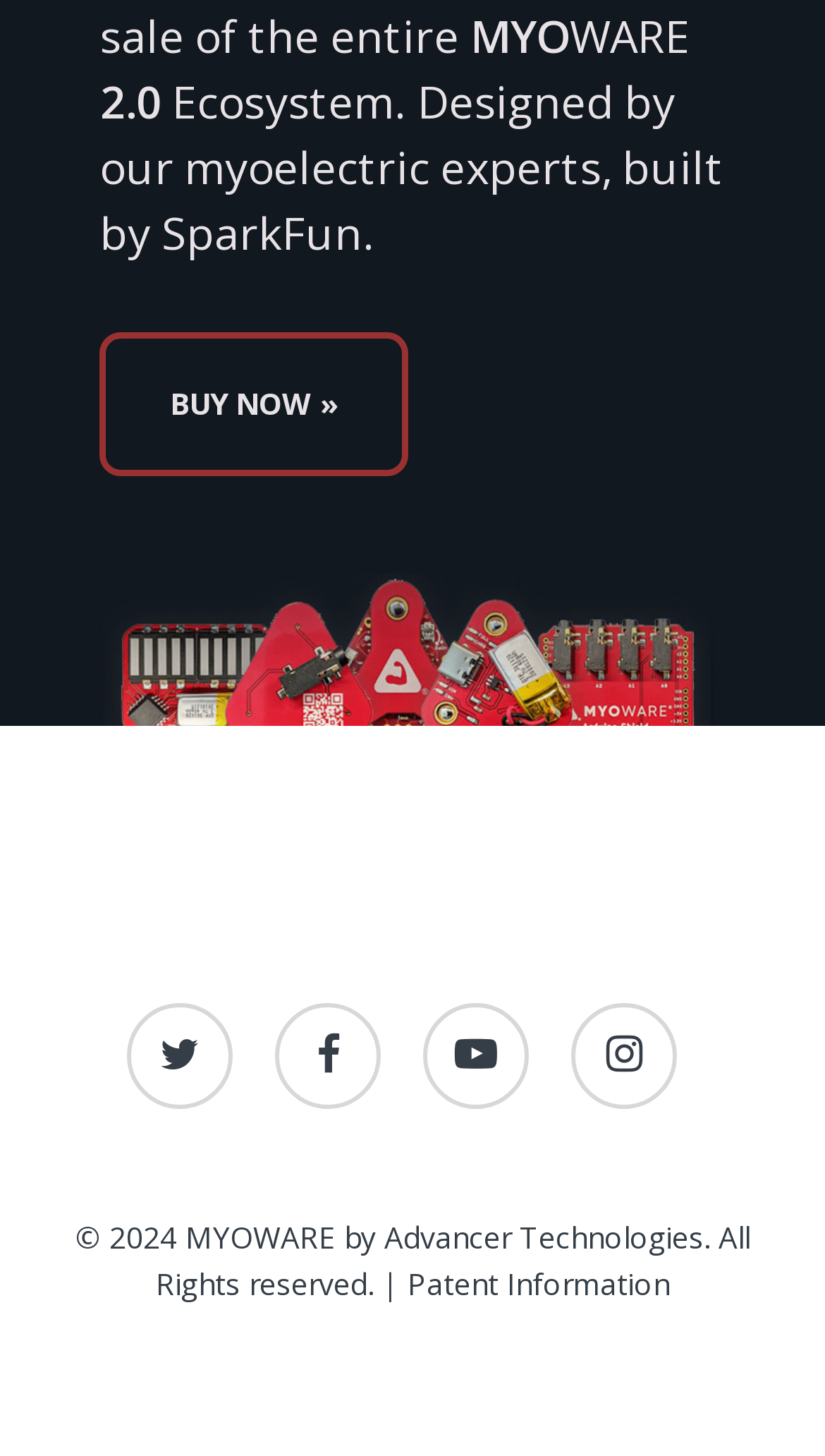Review the image closely and give a comprehensive answer to the question: What year is mentioned in the copyright information?

The static text element at the bottom of the webpage mentions '© 2024 MYOWARE by Advancer Technologies. All Rights reserved.', which indicates that the copyright year is 2024.